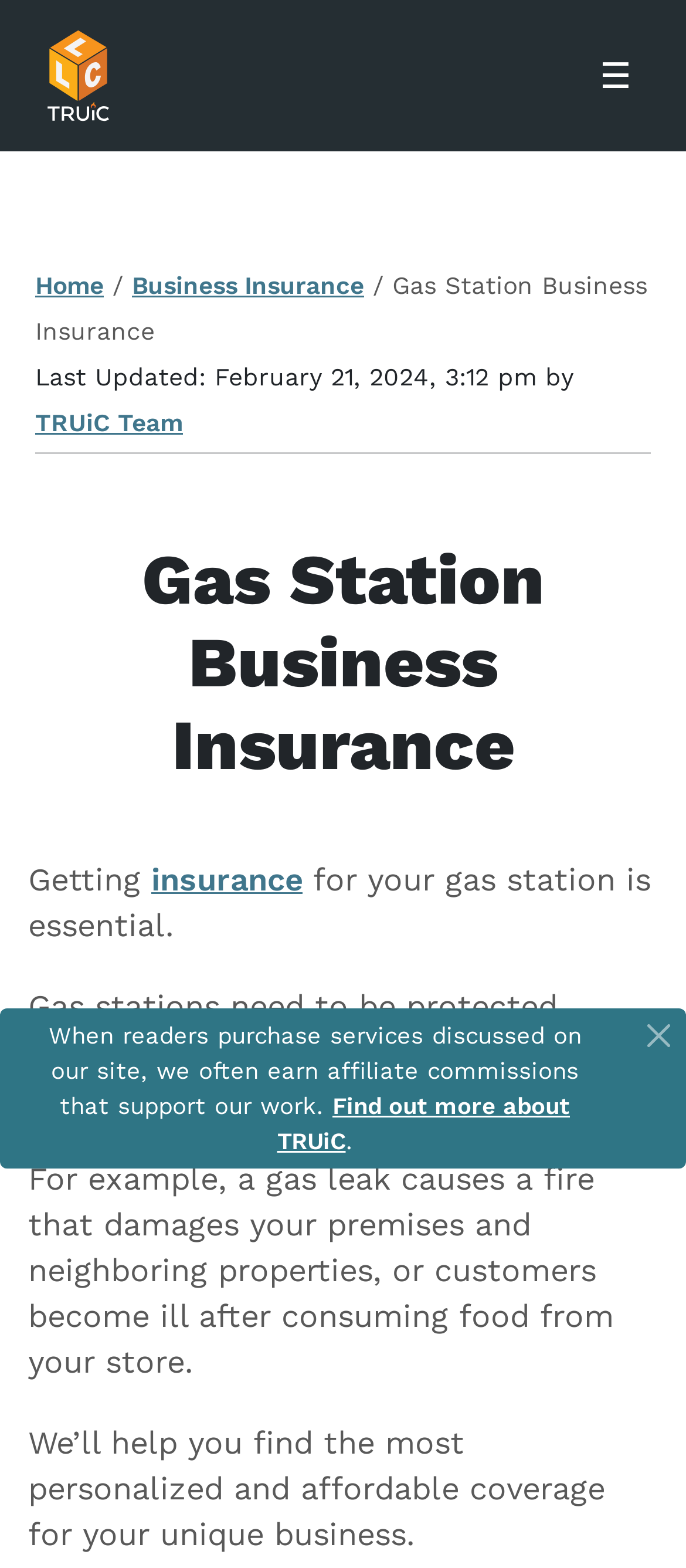Please find and generate the text of the main header of the webpage.

Gas Station Business Insurance